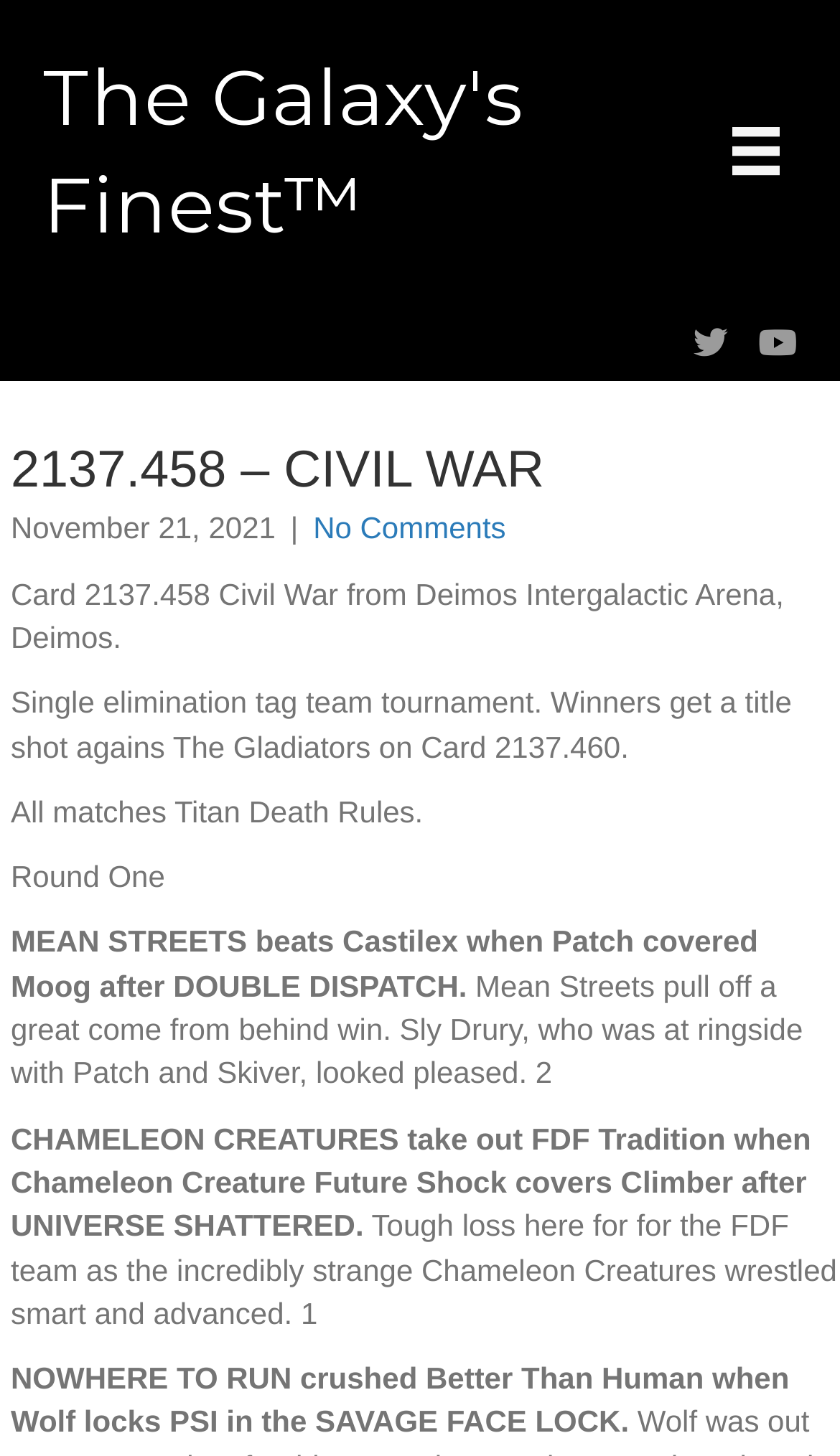What is the name of the arena?
Answer the question with a single word or phrase, referring to the image.

Deimos Intergalactic Arena